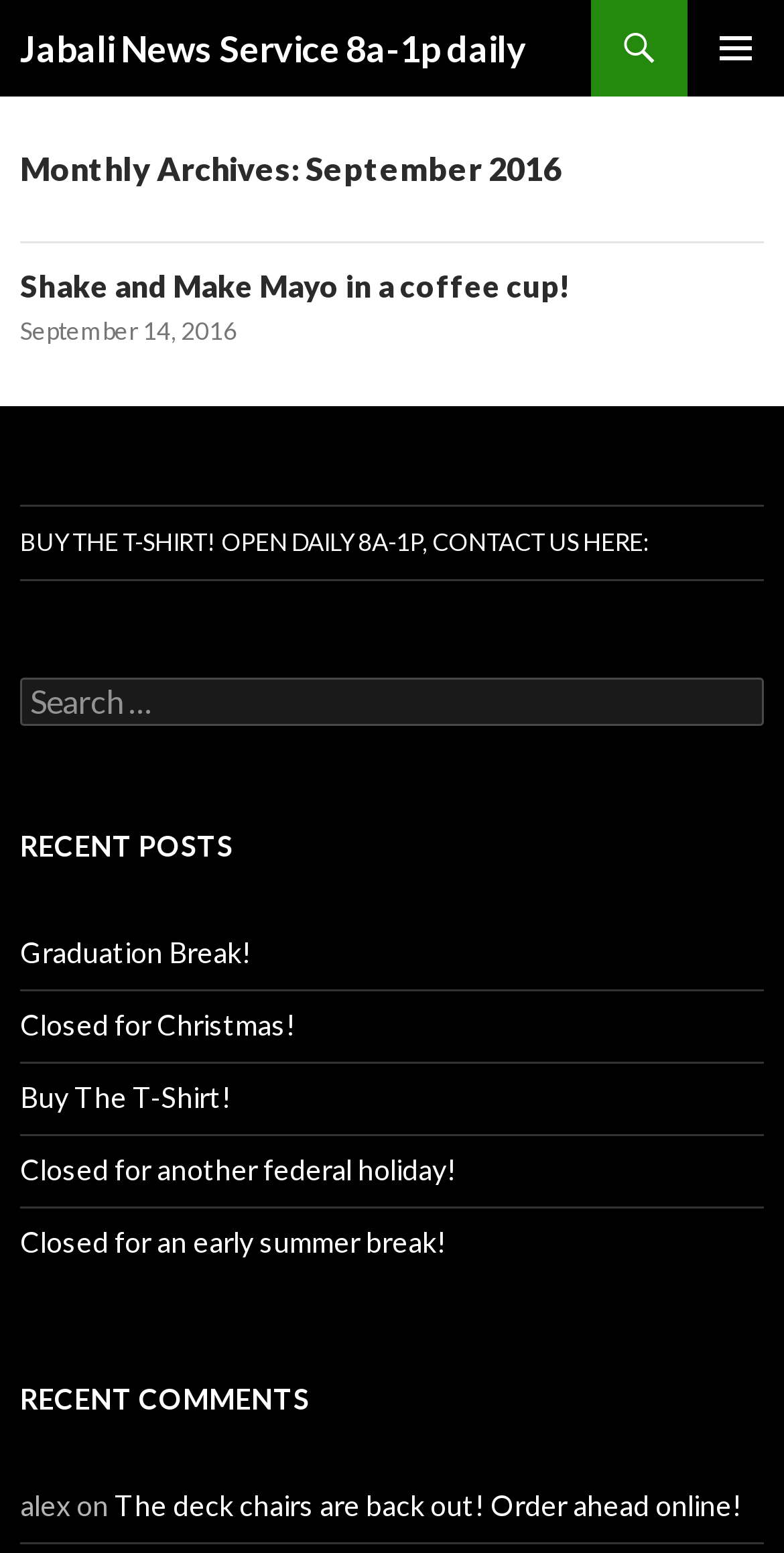Can you identify the bounding box coordinates of the clickable region needed to carry out this instruction: 'Read the post 'Shake and Make Mayo in a coffee cup!''? The coordinates should be four float numbers within the range of 0 to 1, stated as [left, top, right, bottom].

[0.026, 0.172, 0.726, 0.196]